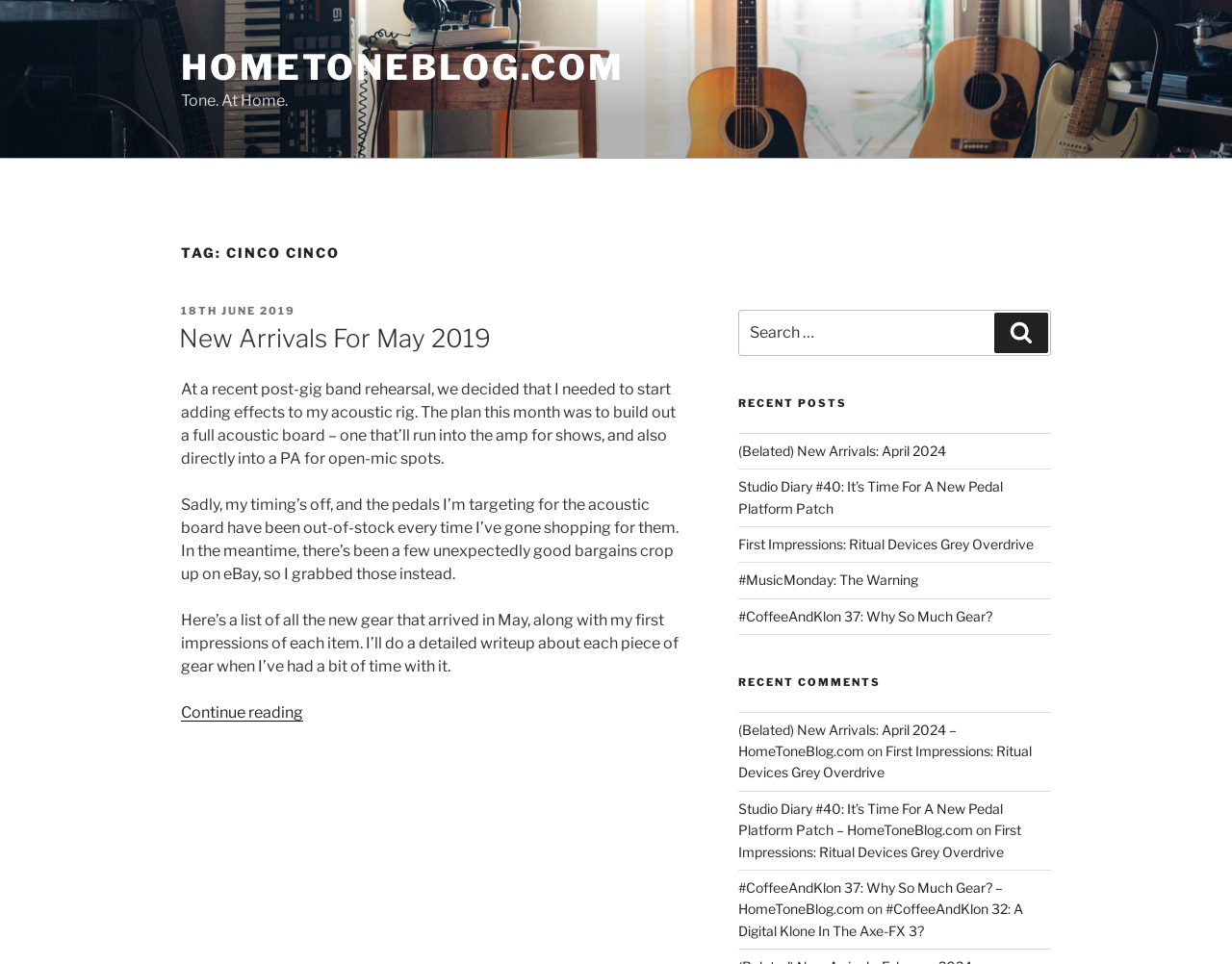Determine the bounding box coordinates of the clickable region to carry out the instruction: "Click on the 'New Arrivals For May 2019' link".

[0.147, 0.334, 0.556, 0.37]